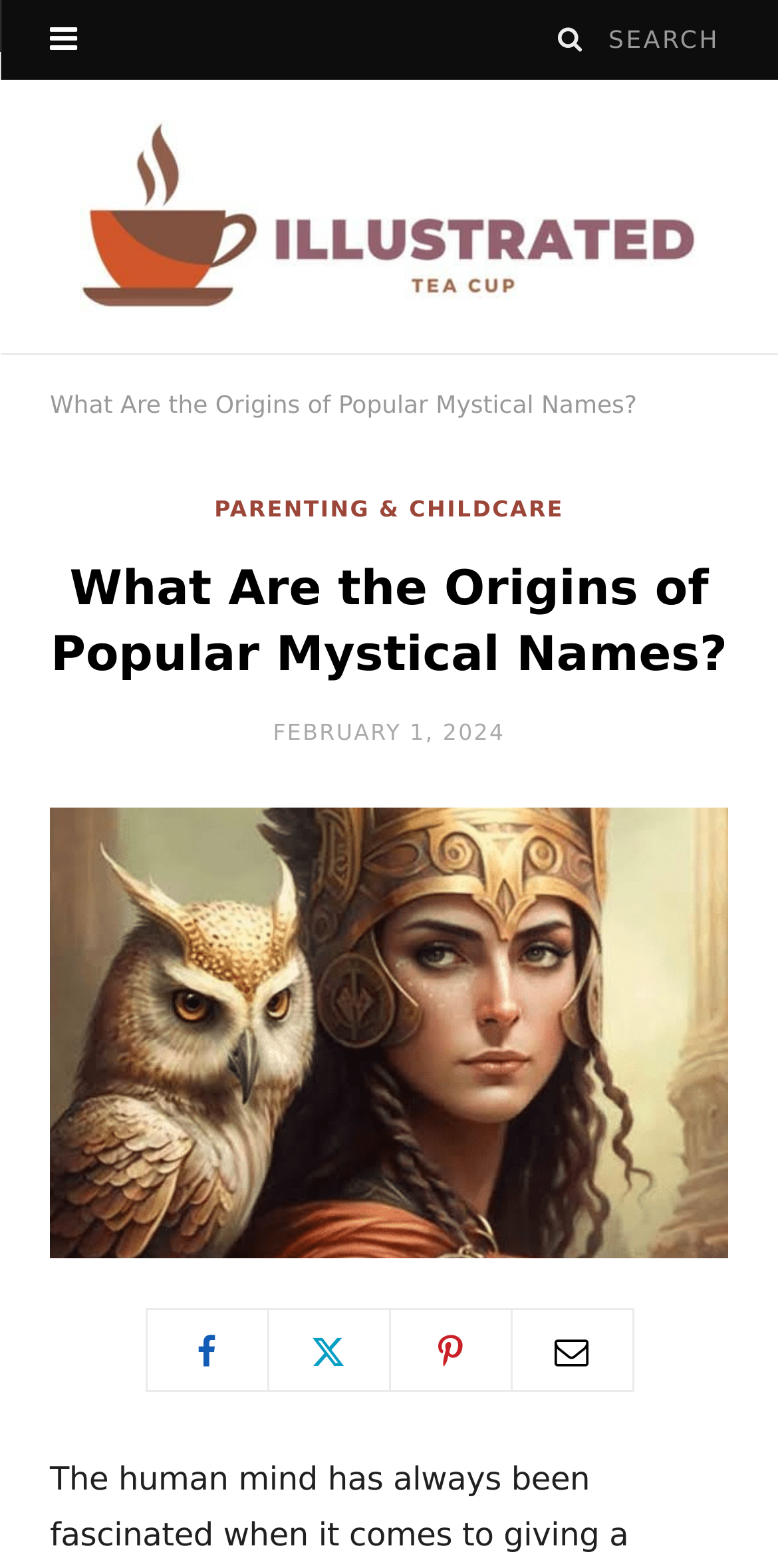Pinpoint the bounding box coordinates of the element you need to click to execute the following instruction: "Contact Us". The bounding box should be represented by four float numbers between 0 and 1, in the format [left, top, right, bottom].

None